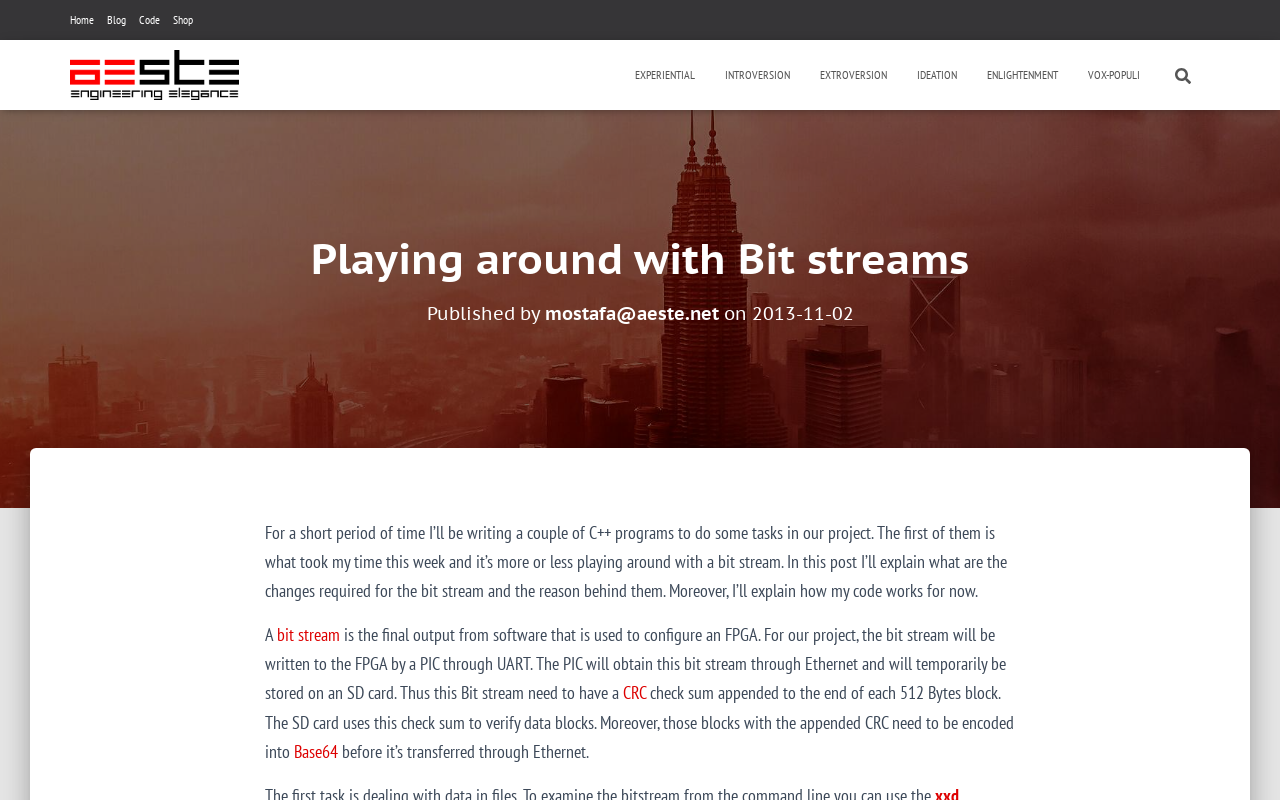What is used to verify data blocks?
Please use the image to provide a one-word or short phrase answer.

CRC check sum